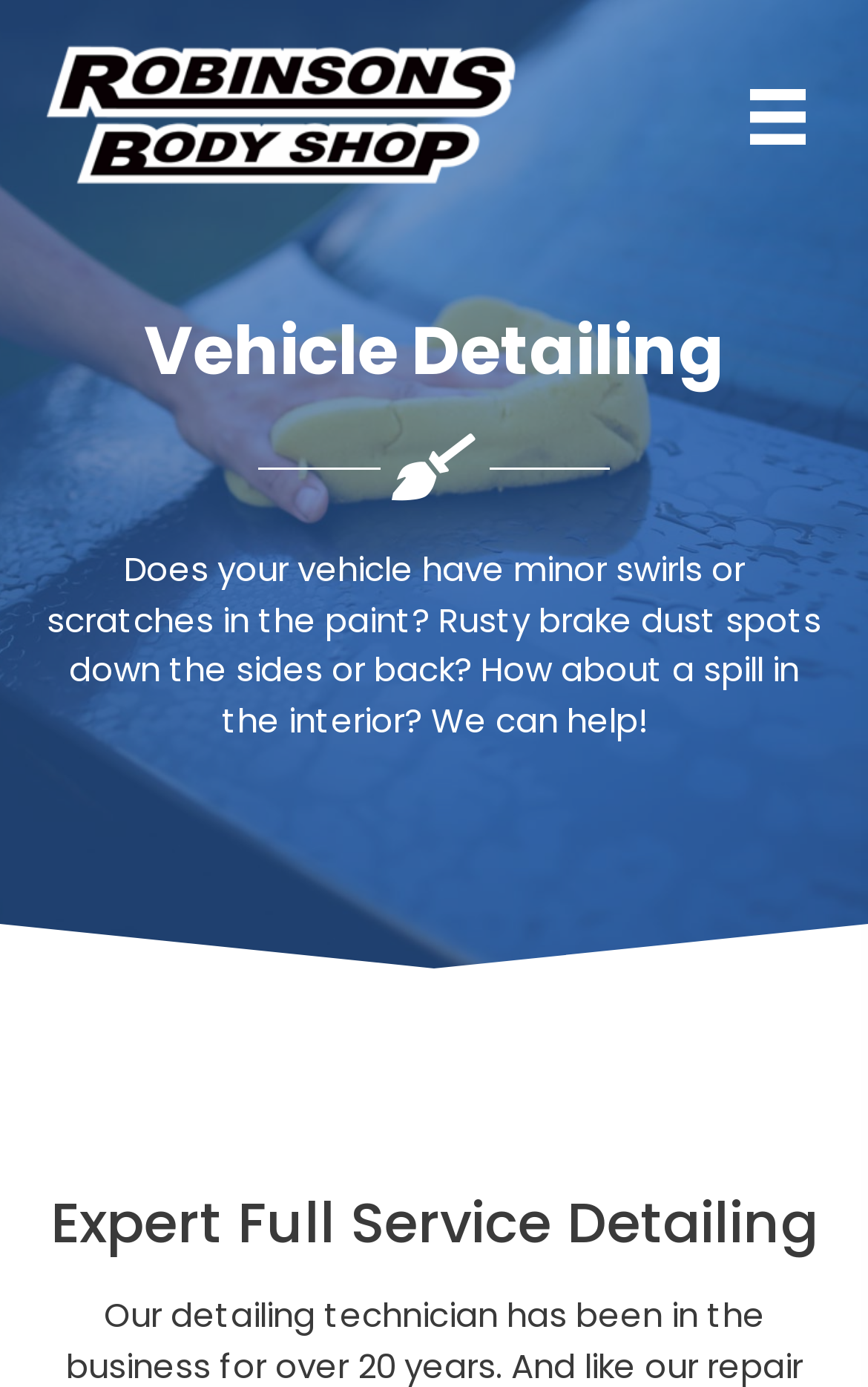What is the purpose of the 'Vehicle Detailing' section?
Refer to the screenshot and deliver a thorough answer to the question presented.

The 'Vehicle Detailing' section is a heading that appears above a paragraph of text, which suggests that it is describing the services offered by the body shop. The text mentions minor swirls or scratches in the paint, rusty brake dust spots, and spills in the interior, implying that the section is discussing the types of issues that the body shop can help with.